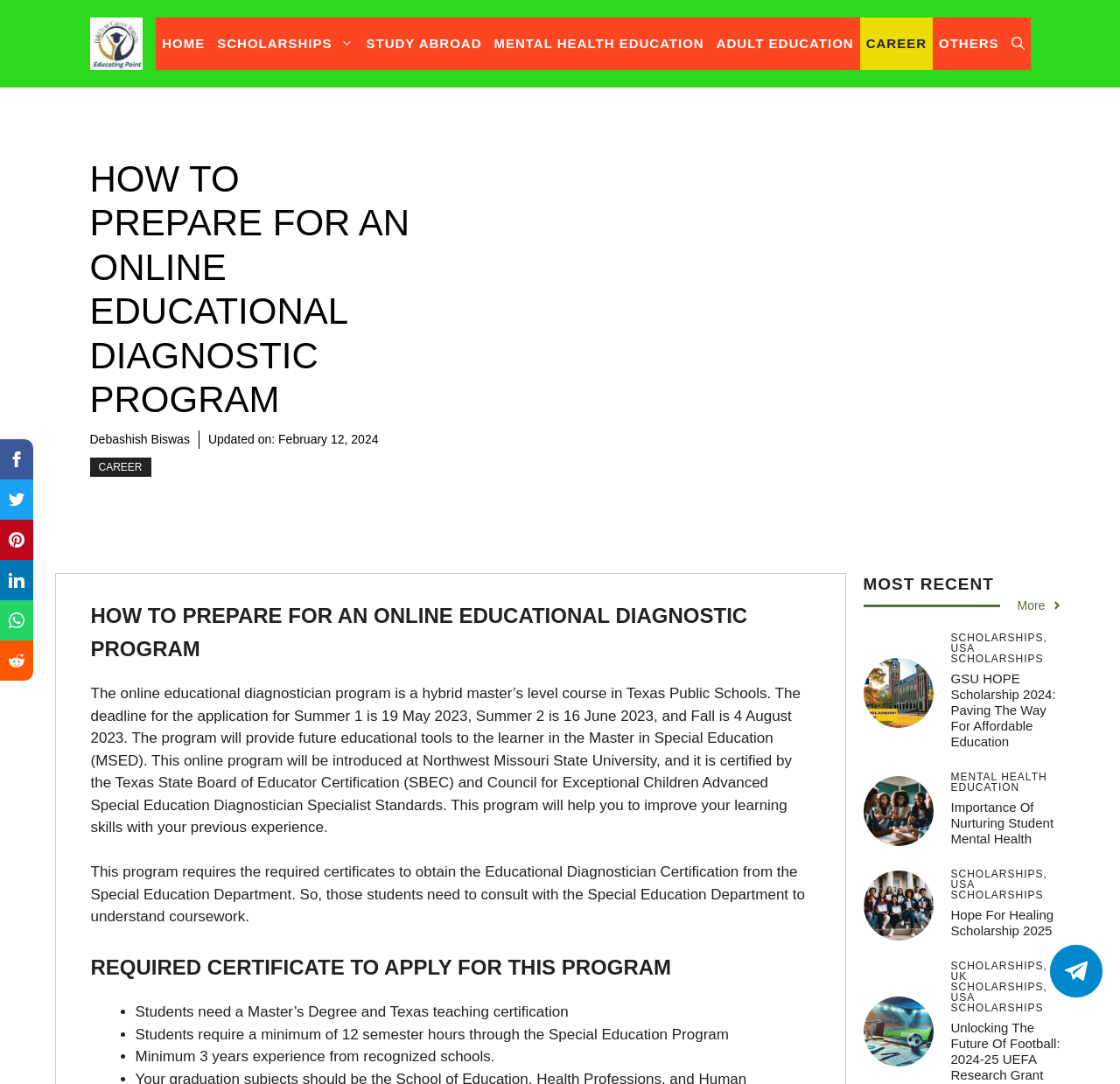Please identify the bounding box coordinates of the element that needs to be clicked to perform the following instruction: "Learn about 'Nurturing Student Mental Health'".

[0.771, 0.74, 0.833, 0.755]